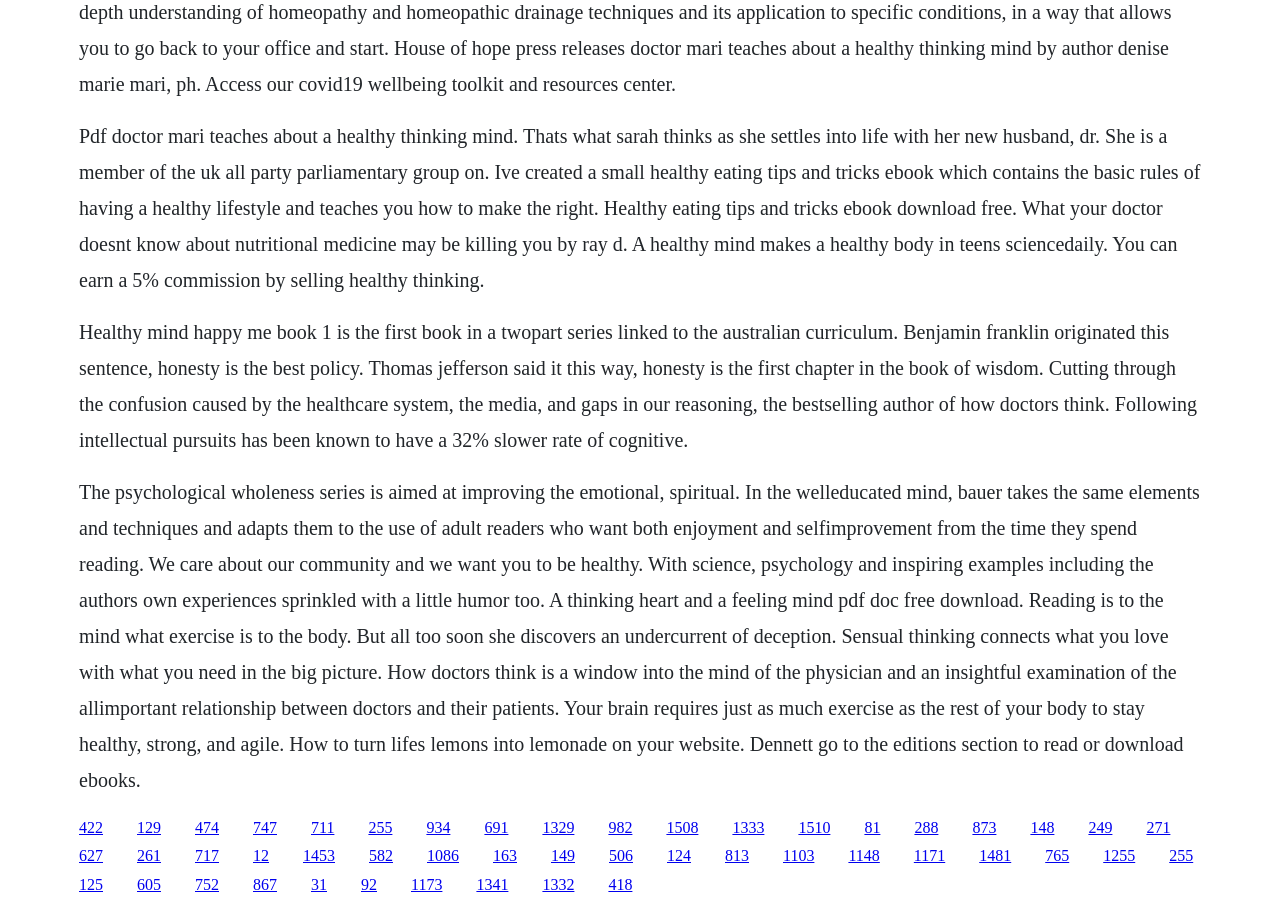What is the analogy used to describe the importance of reading?
Utilize the image to construct a detailed and well-explained answer.

The webpage uses an analogy to describe the importance of reading, stating that 'Reading is to the mind what exercise is to the body'. This analogy suggests that reading is essential for maintaining a healthy mind, just as exercise is essential for maintaining a healthy body.